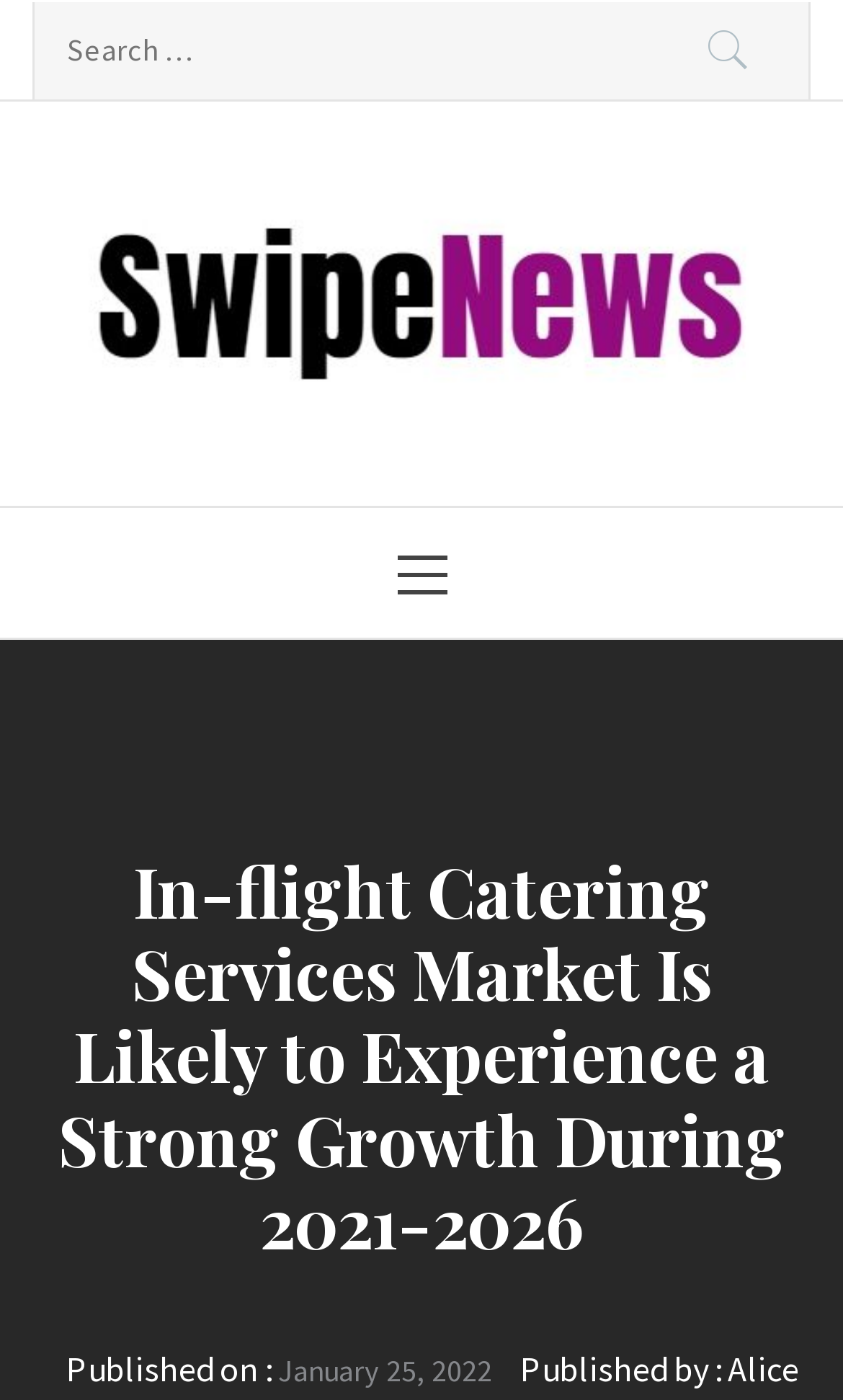Using the provided description Primary Menu, find the bounding box coordinates for the UI element. Provide the coordinates in (top-left x, top-left y, bottom-right x, bottom-right y) format, ensuring all values are between 0 and 1.

[0.205, 0.363, 0.795, 0.456]